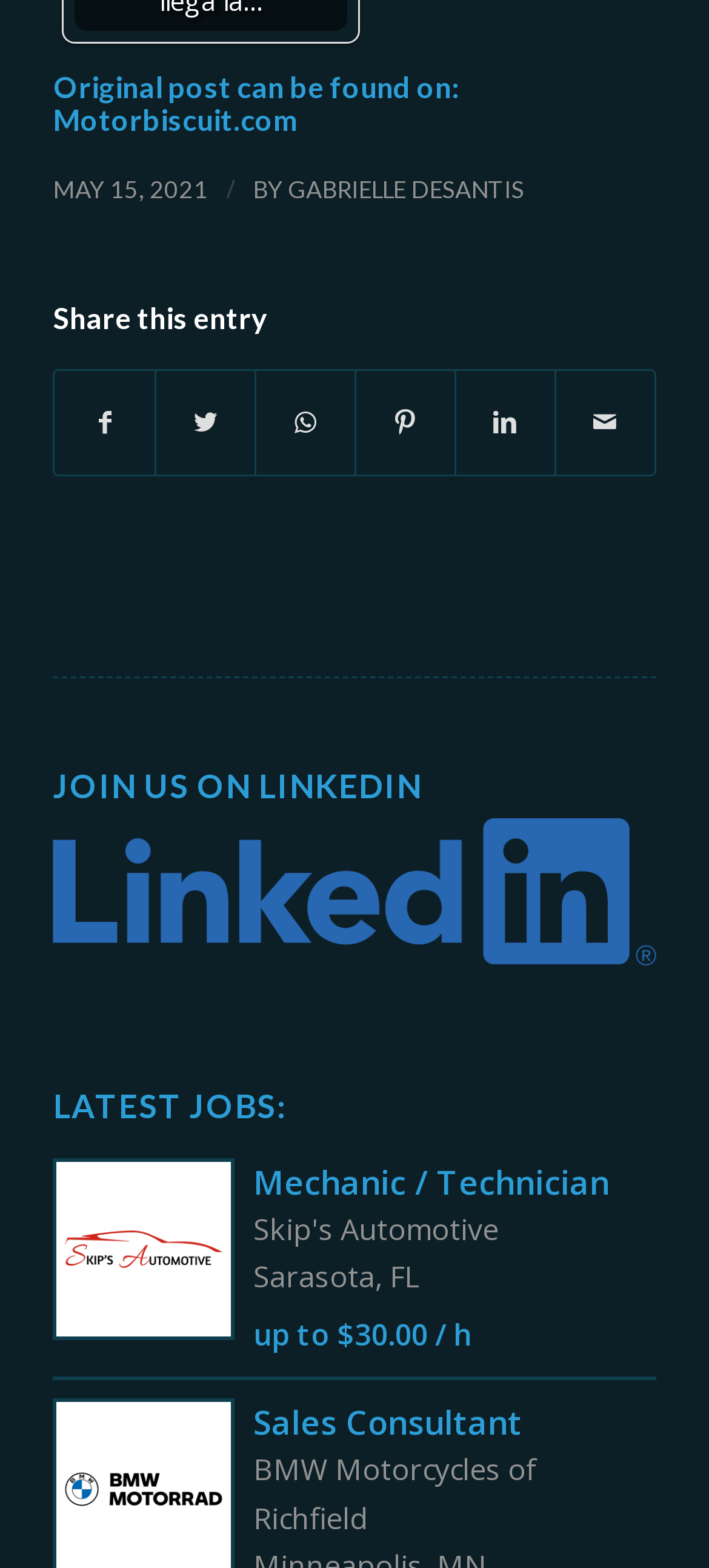From the given element description: "alt="Skip"", find the bounding box for the UI element. Provide the coordinates as four float numbers between 0 and 1, in the order [left, top, right, bottom].

[0.08, 0.74, 0.326, 0.852]